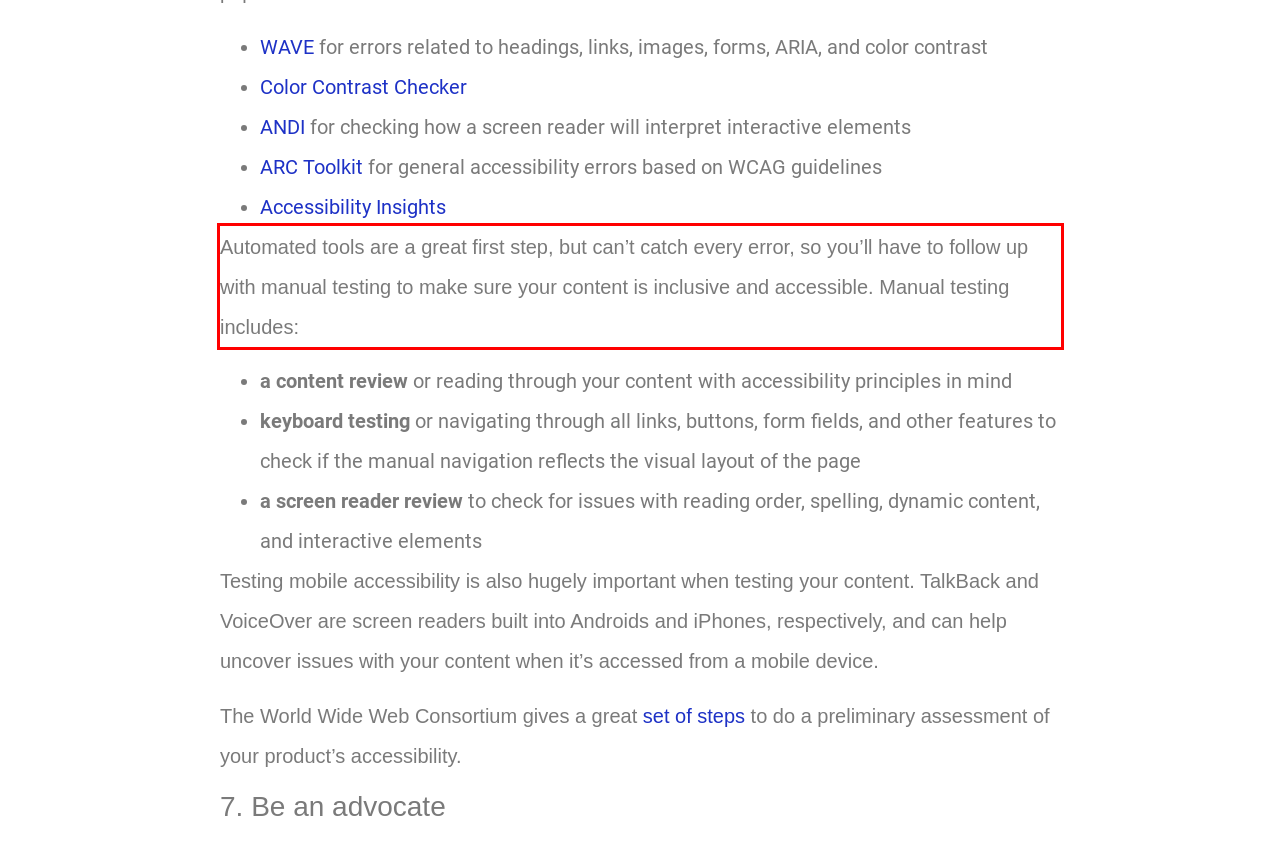You are presented with a webpage screenshot featuring a red bounding box. Perform OCR on the text inside the red bounding box and extract the content.

Automated tools are a great first step, but can’t catch every error, so you’ll have to follow up with manual testing to make sure your content is inclusive and accessible. Manual testing includes: